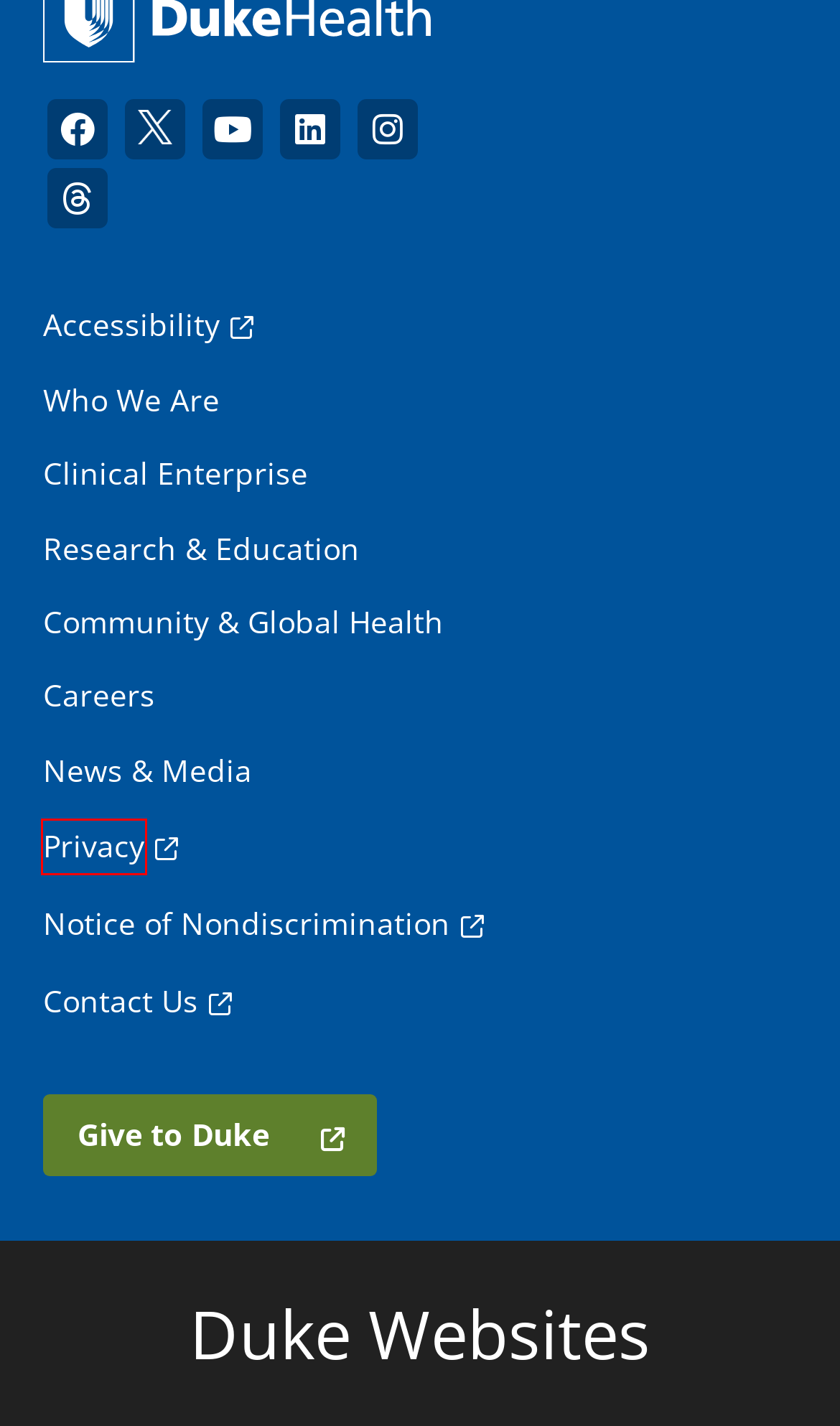Observe the screenshot of a webpage with a red bounding box highlighting an element. Choose the webpage description that accurately reflects the new page after the element within the bounding box is clicked. Here are the candidates:
A. Compliments, Suggestions and Complaints | Duke Health
B. Notice of Nondiscrimination | Duke Health
C. Treatments for Adults | Duke Health
D. Notice of Privacy Practices | Duke Health
E. Find Your Duke Provider | Duke Health
F. Locations at Duke Health | Duke Health
G. Giving | Duke Health
H. Duke Accessibility

D